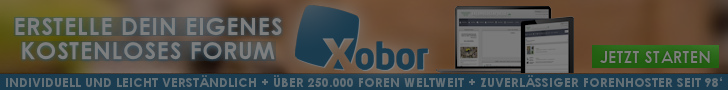Explain the image in a detailed and descriptive way.

The image promotes the forum hosting service Xobor, inviting users to create their own free forum. It highlights the simplicity and accessibility of the platform, mentioning that over 250,000 forums are hosted worldwide. The slogan emphasizes reliability, with a nod to Xobor's history as a dependable forum provider since 1998. The design features eye-catching graphics and a clear "Jetzt starten" (Start now) call-to-action button, urging potential users to begin their journey in forum creation. This banner serves as an attractive gateway for individuals looking to establish an online community effortlessly.